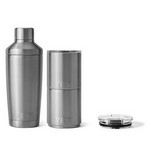How many lowball glasses are included in the set?
Please use the image to provide a one-word or short phrase answer.

Two